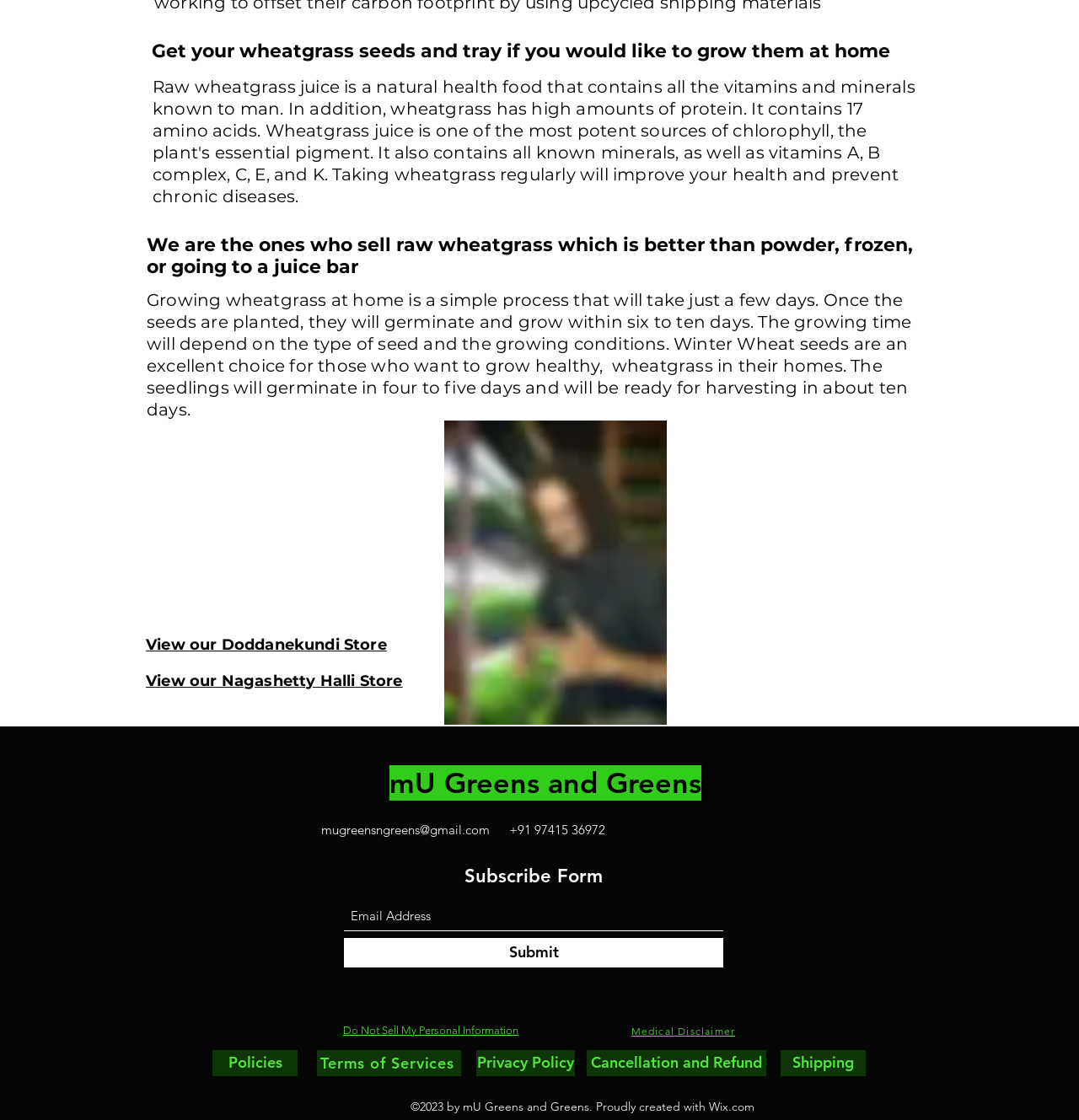What is the purpose of the 'Subscribe Form'?
From the image, respond with a single word or phrase.

To subscribe to newsletter